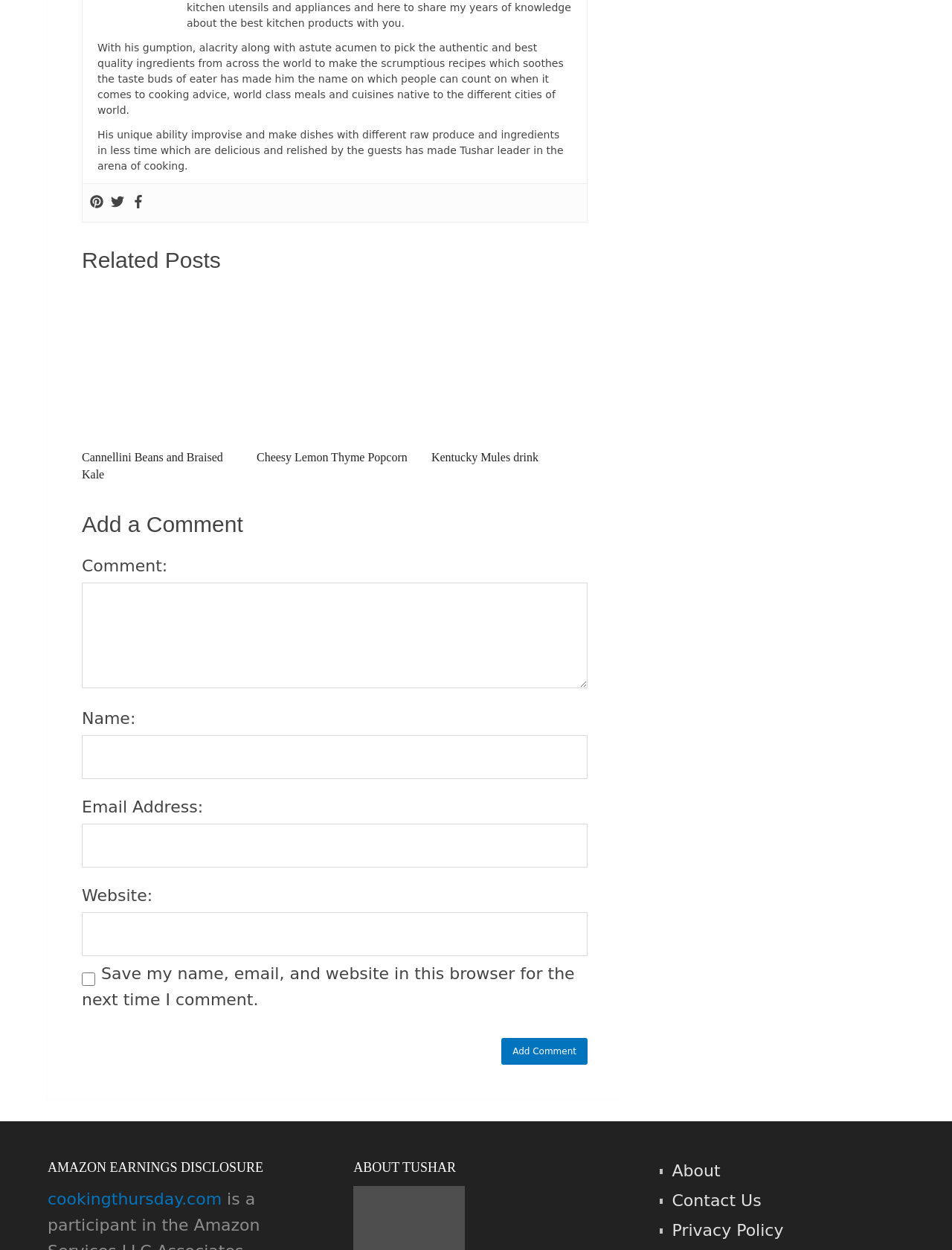Could you specify the bounding box coordinates for the clickable section to complete the following instruction: "Click on the button to Add Comment"?

[0.527, 0.831, 0.617, 0.852]